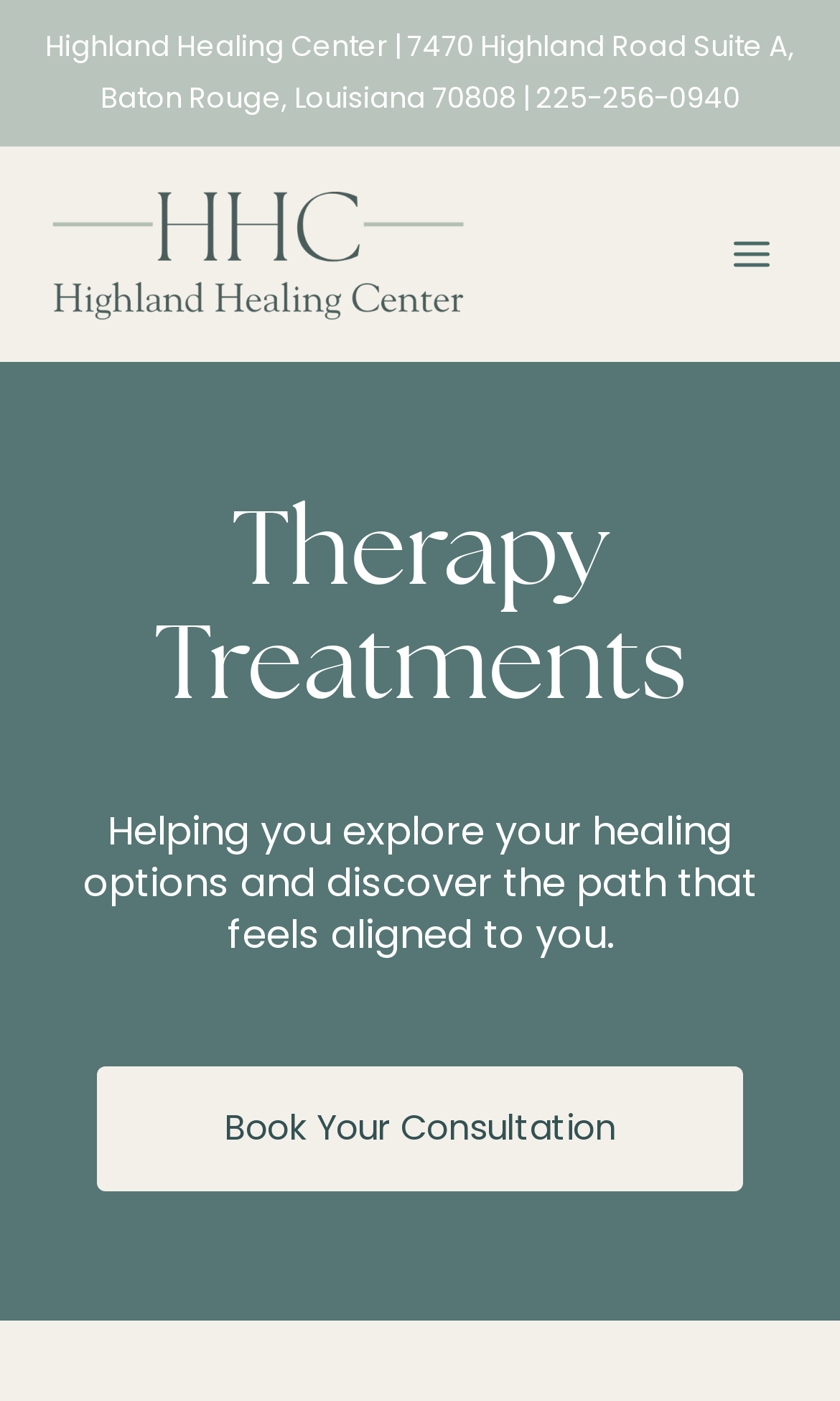Please provide a short answer using a single word or phrase for the question:
What is the purpose of the 'Book Your Consultation' link?

To book a consultation